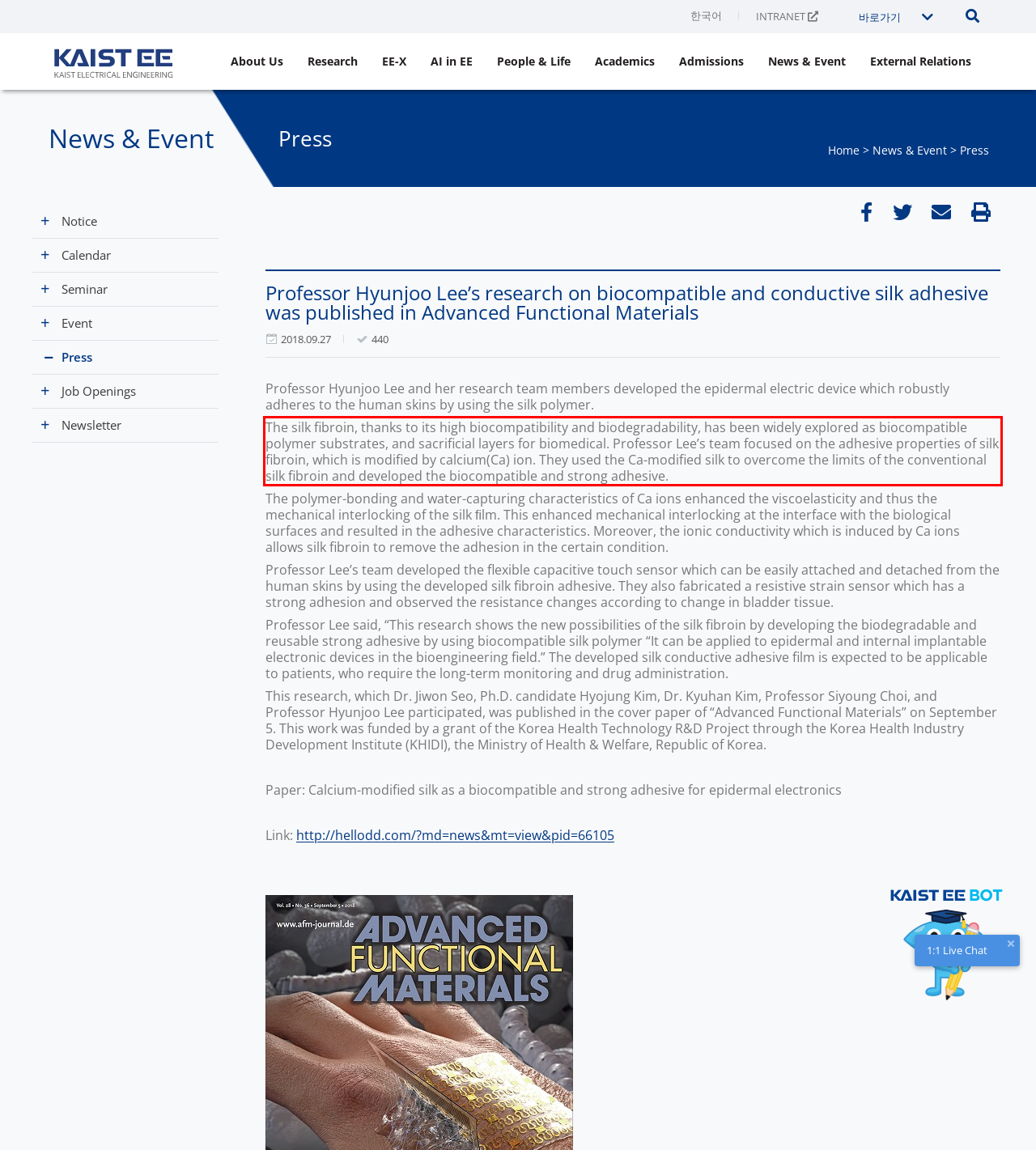The screenshot provided shows a webpage with a red bounding box. Apply OCR to the text within this red bounding box and provide the extracted content.

The silk fibroin, thanks to its high biocompatibility and biodegradability, has been widely explored as biocompatible polymer substrates, and sacrificial layers for biomedical. Professor Lee’s team focused on the adhesive properties of silk fibroin, which is modified by calcium(Ca) ion. They used the Ca-modified silk to overcome the limits of the conventional silk fibroin and developed the biocompatible and strong adhesive.